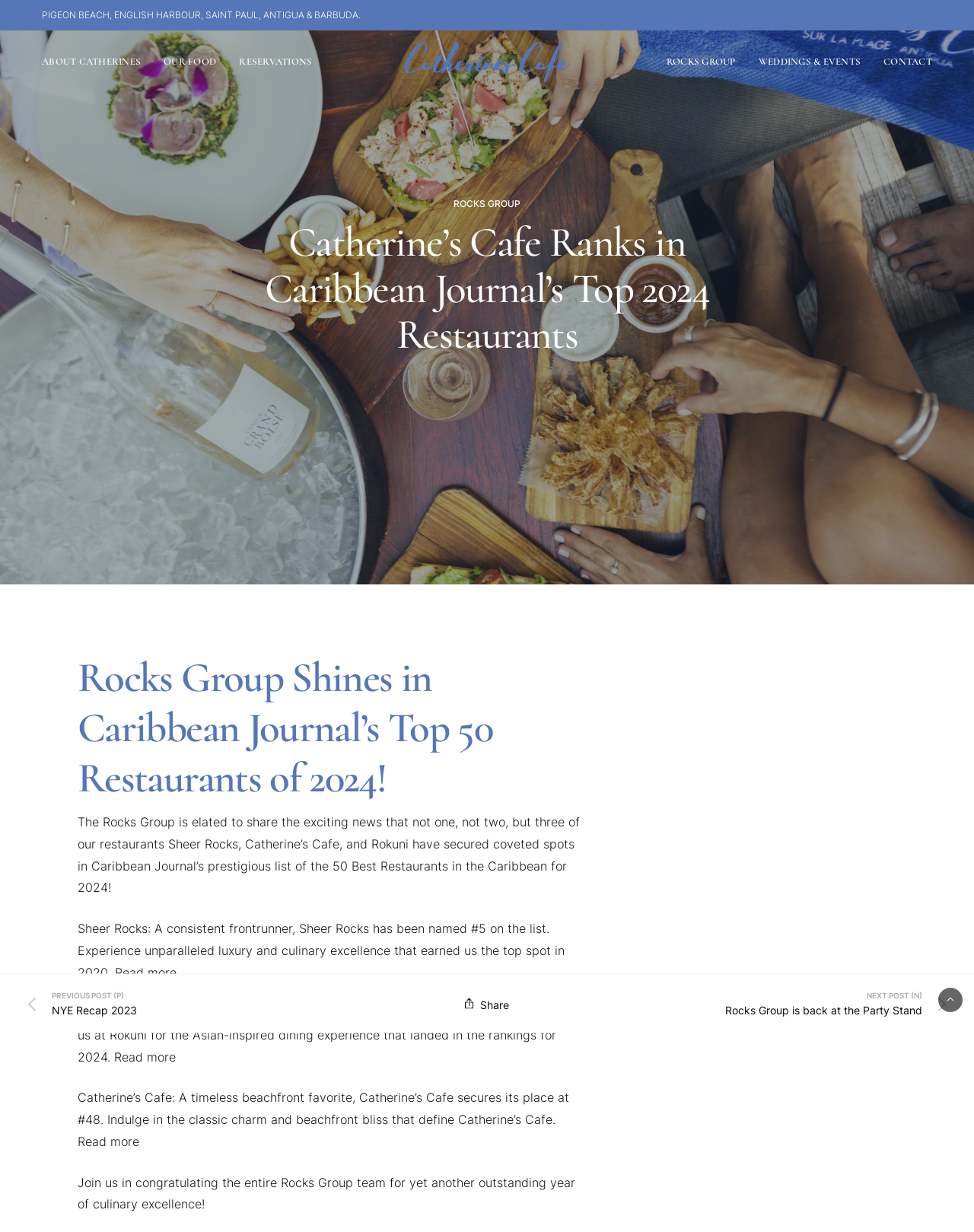Identify the bounding box coordinates for the UI element that matches this description: "Share".

[0.477, 0.81, 0.523, 0.82]